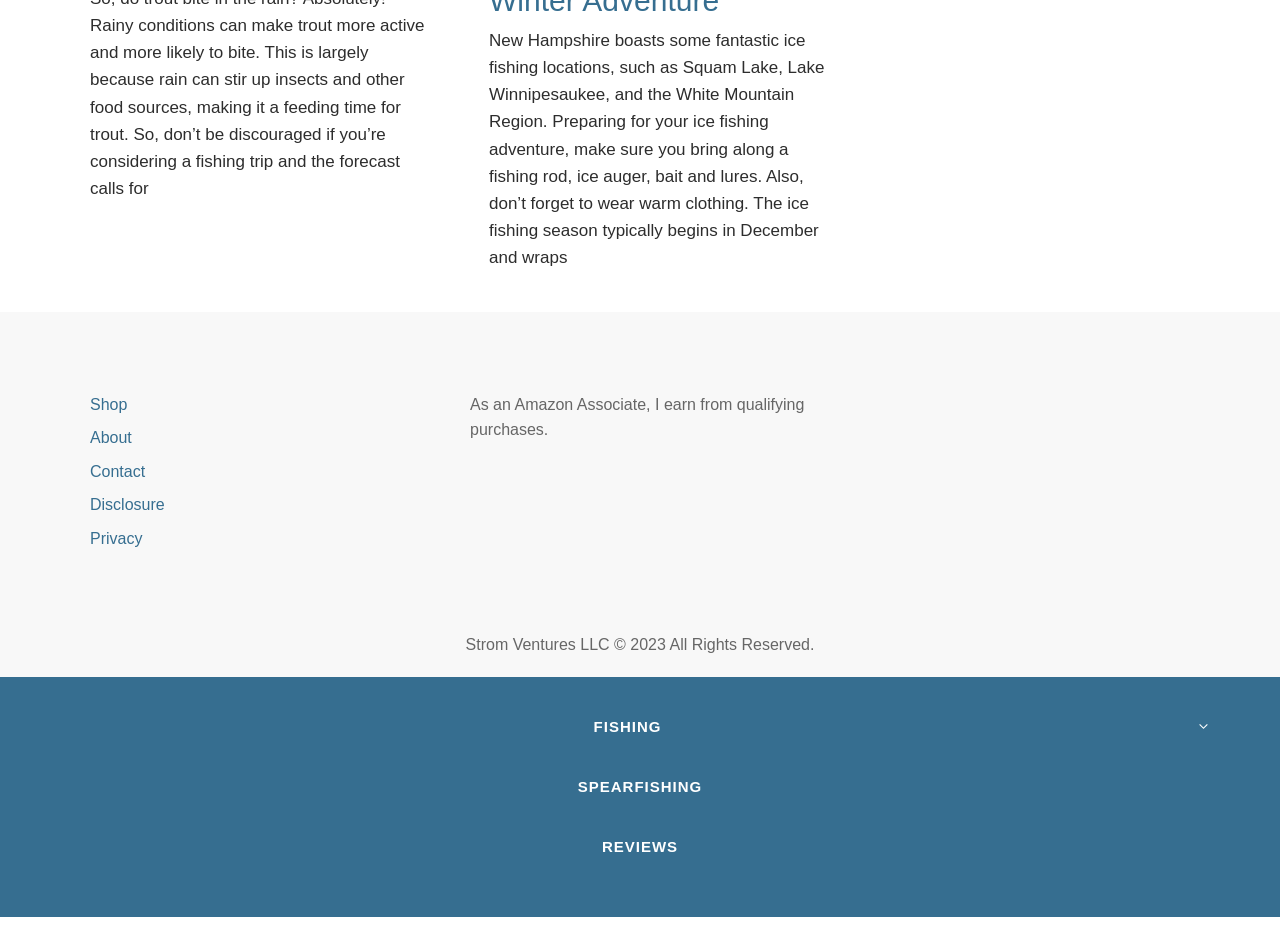Provide the bounding box coordinates of the section that needs to be clicked to accomplish the following instruction: "Go to Contact page."

[0.07, 0.5, 0.113, 0.519]